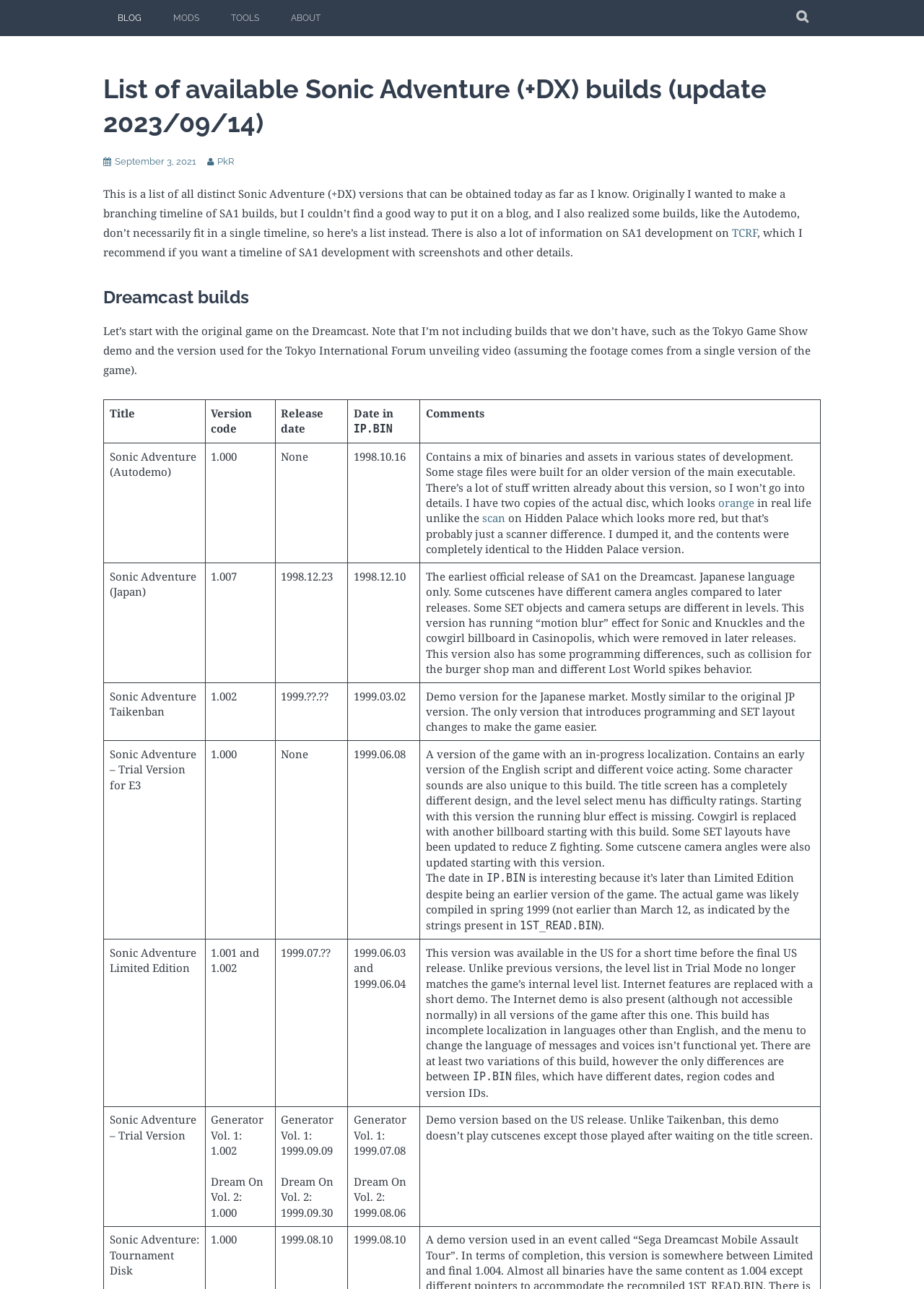Please locate the bounding box coordinates of the element that should be clicked to complete the given instruction: "Explore Practice Areas".

None